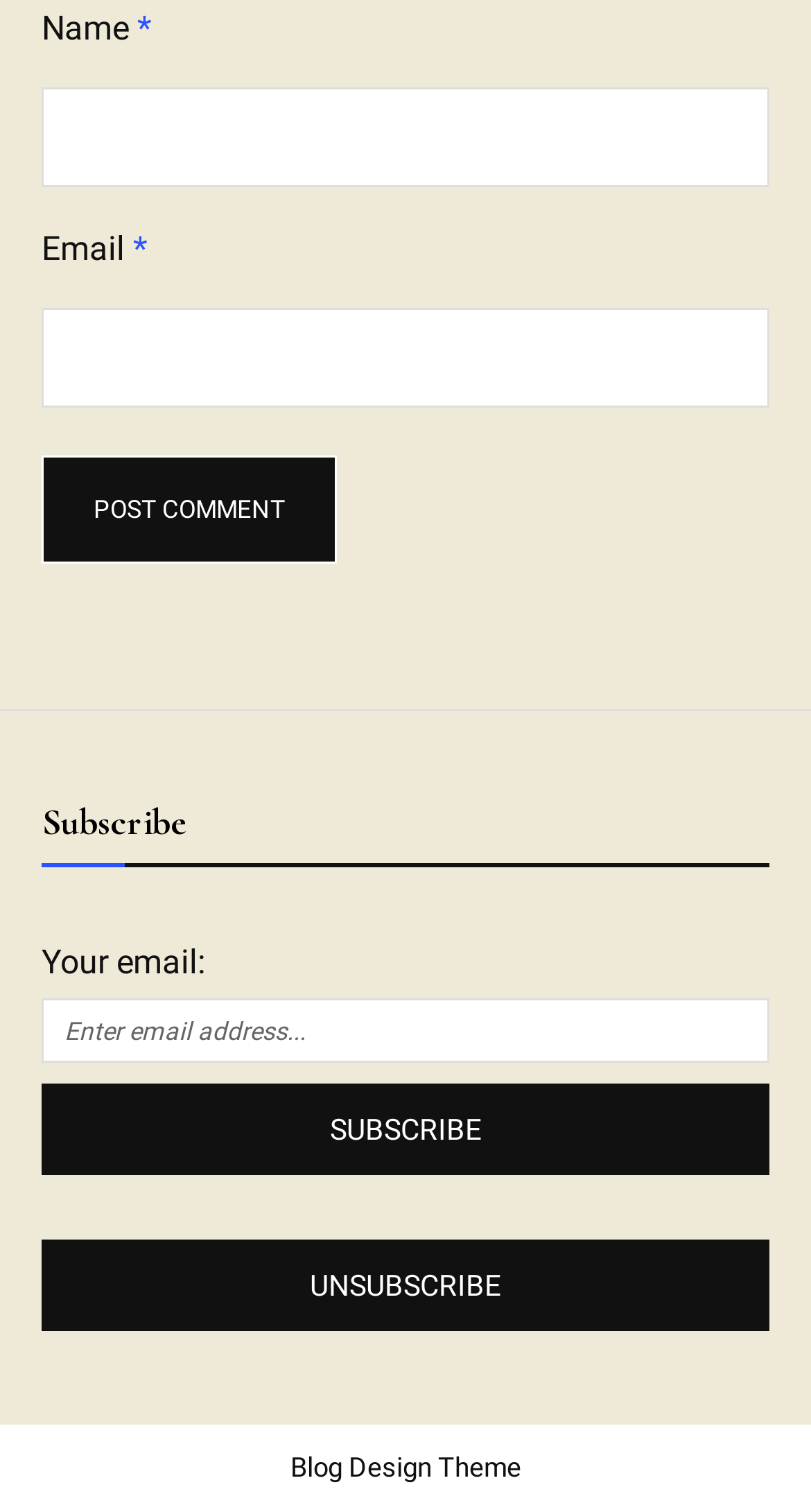How many input fields are required to post a comment?
Please give a well-detailed answer to the question.

The 'Name' and 'Email' input fields are both marked as required, indicating that they must be filled in before submitting a comment.